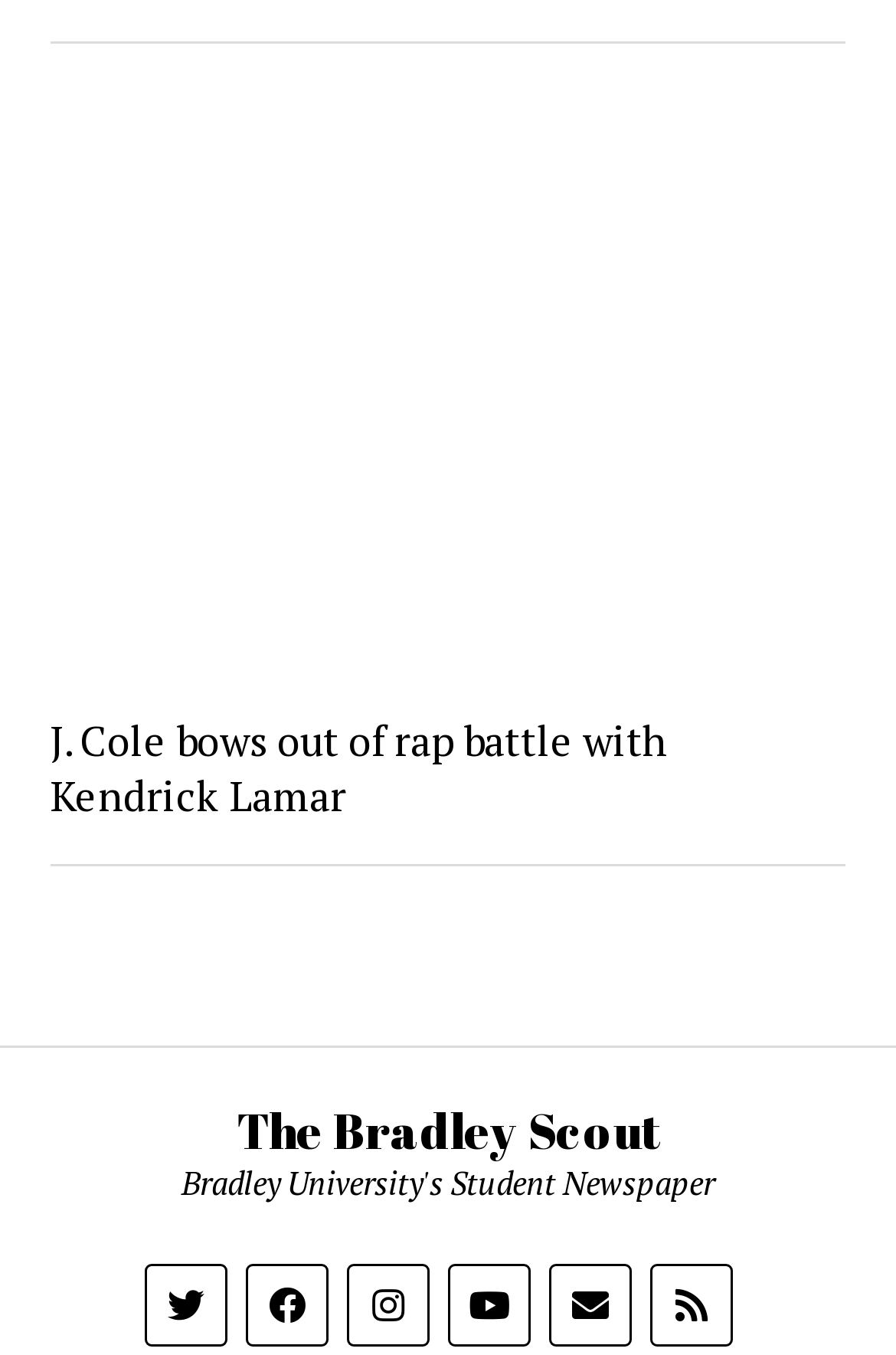Determine the bounding box coordinates of the region that needs to be clicked to achieve the task: "Read about the 'ProcessWire' CMS".

None